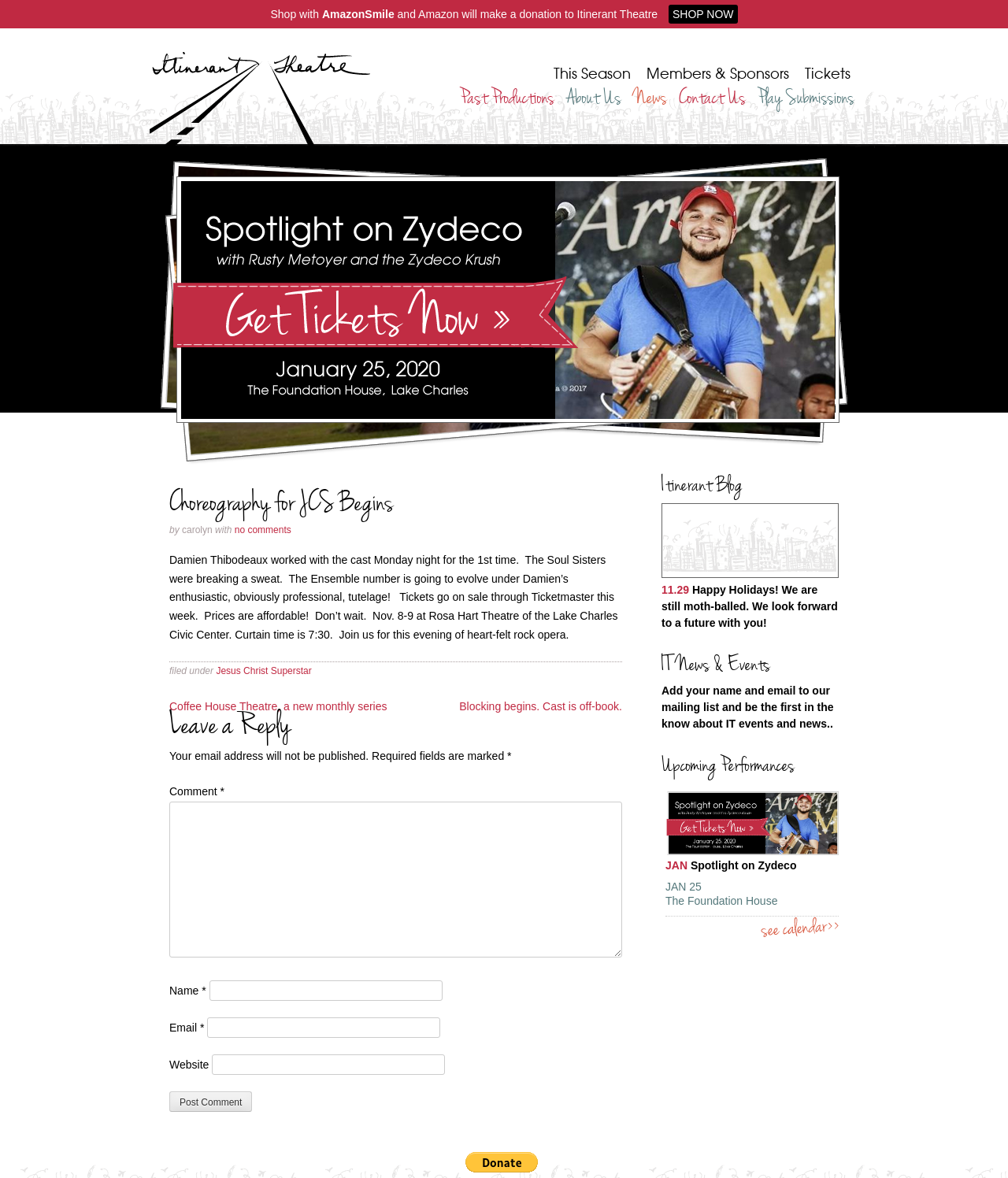What is the name of the monthly series?
Provide a comprehensive and detailed answer to the question.

I found the answer by reading the 'Post navigation' section, where the link 'Coffee House Theatre, a new monthly series' is mentioned.